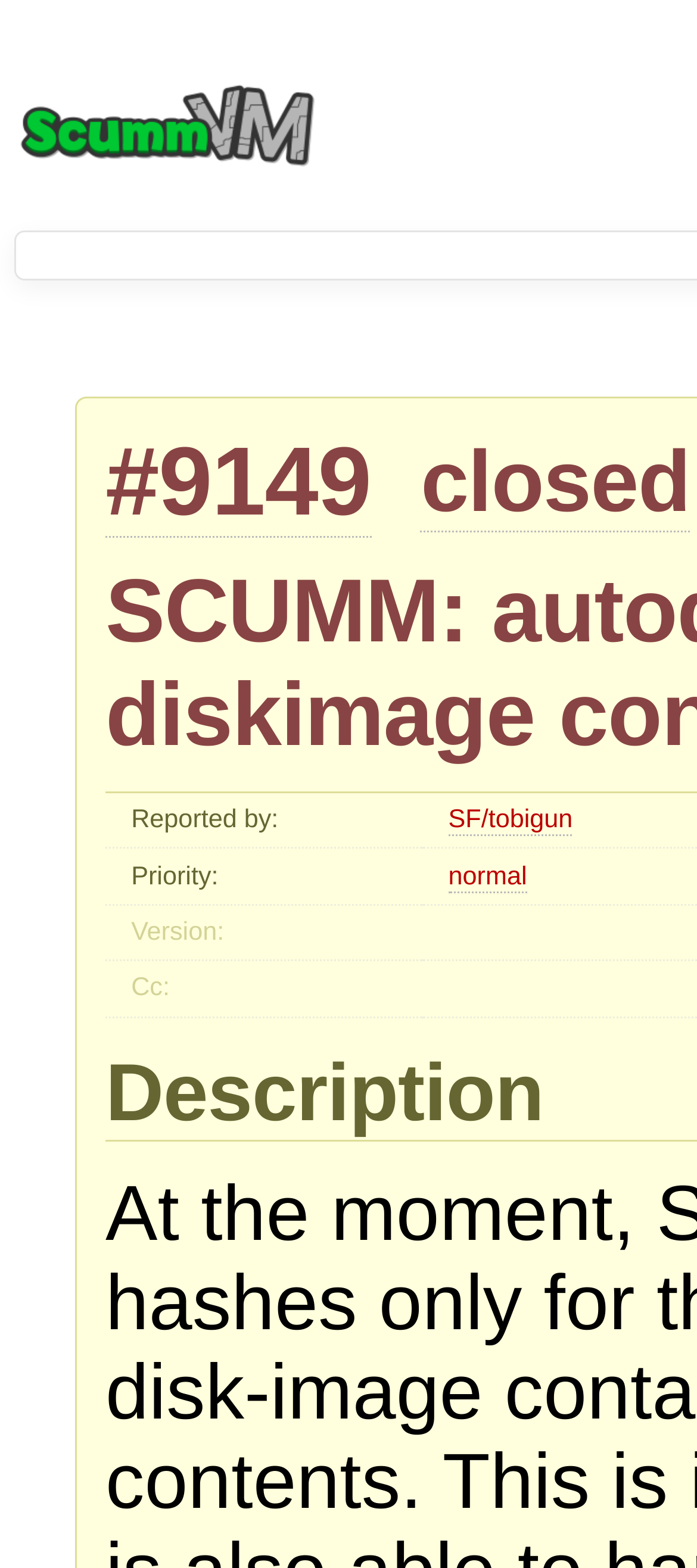Highlight the bounding box of the UI element that corresponds to this description: "SF/tobigun".

[0.643, 0.514, 0.822, 0.534]